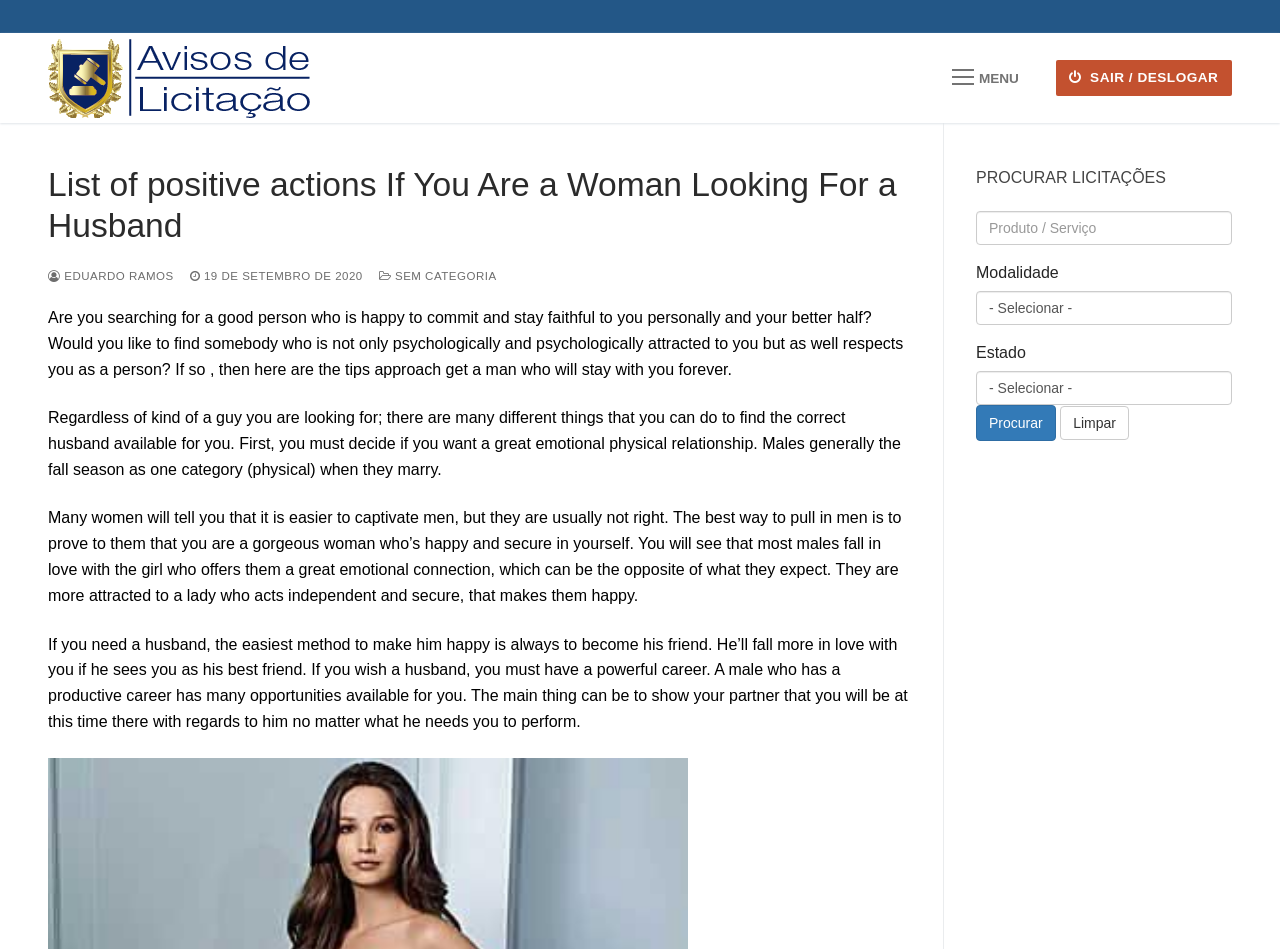Please locate the clickable area by providing the bounding box coordinates to follow this instruction: "Clear the search fields".

[0.828, 0.428, 0.882, 0.463]